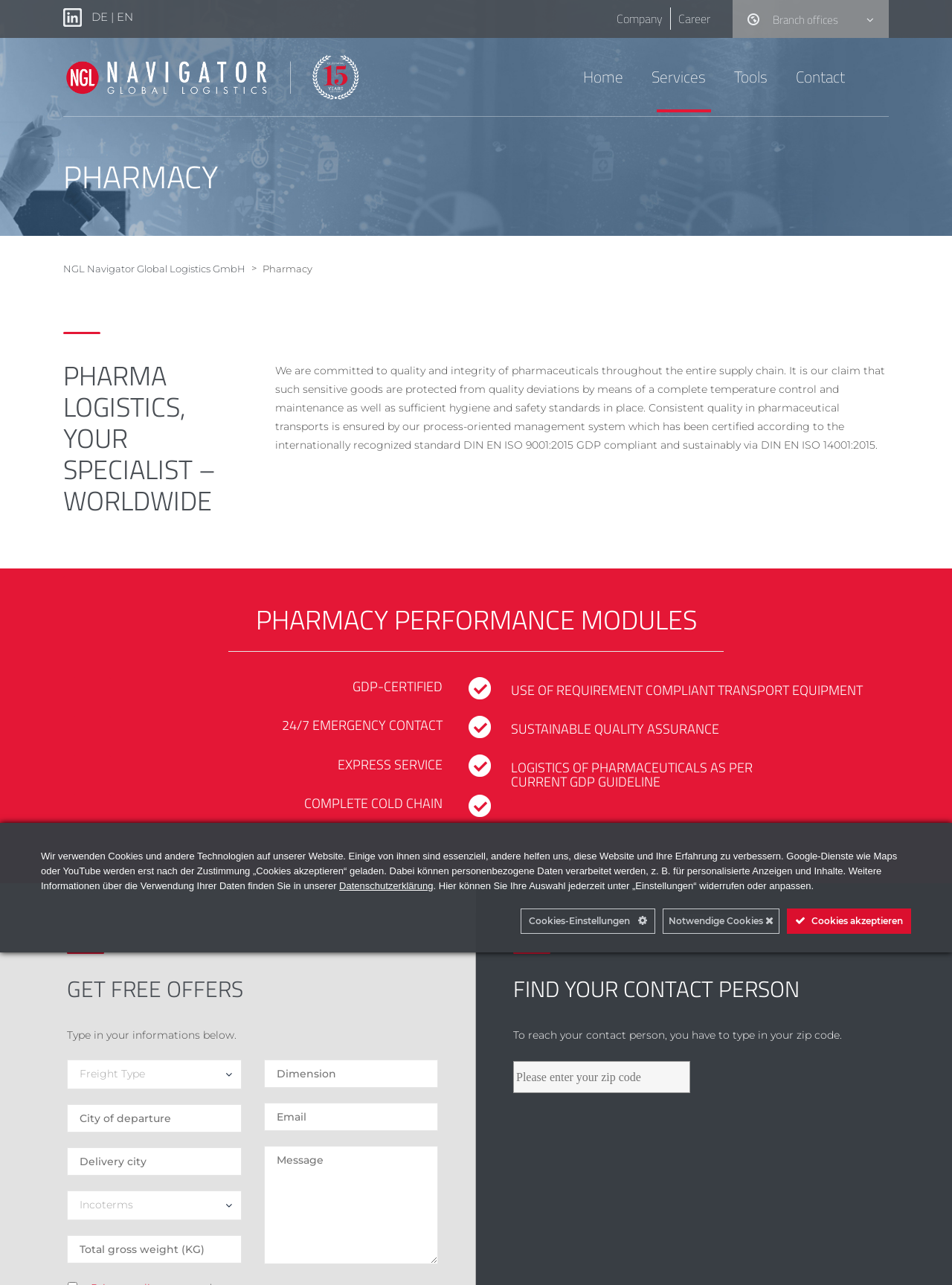What is the purpose of the 'Get free offers' section?
Give a one-word or short phrase answer based on the image.

To get a quote